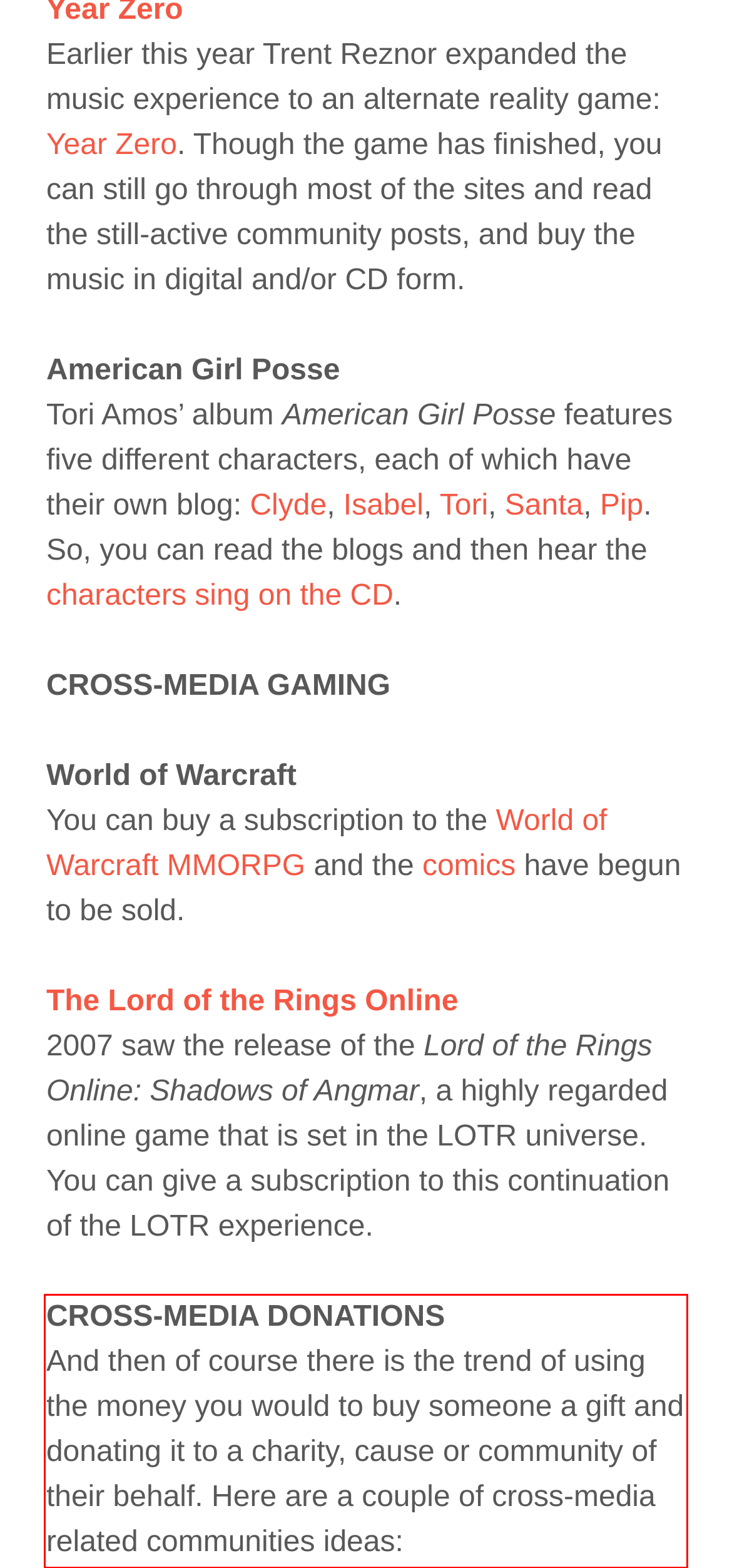Examine the webpage screenshot and use OCR to obtain the text inside the red bounding box.

CROSS-MEDIA DONATIONS And then of course there is the trend of using the money you would to buy someone a gift and donating it to a charity, cause or community of their behalf. Here are a couple of cross-media related communities ideas: